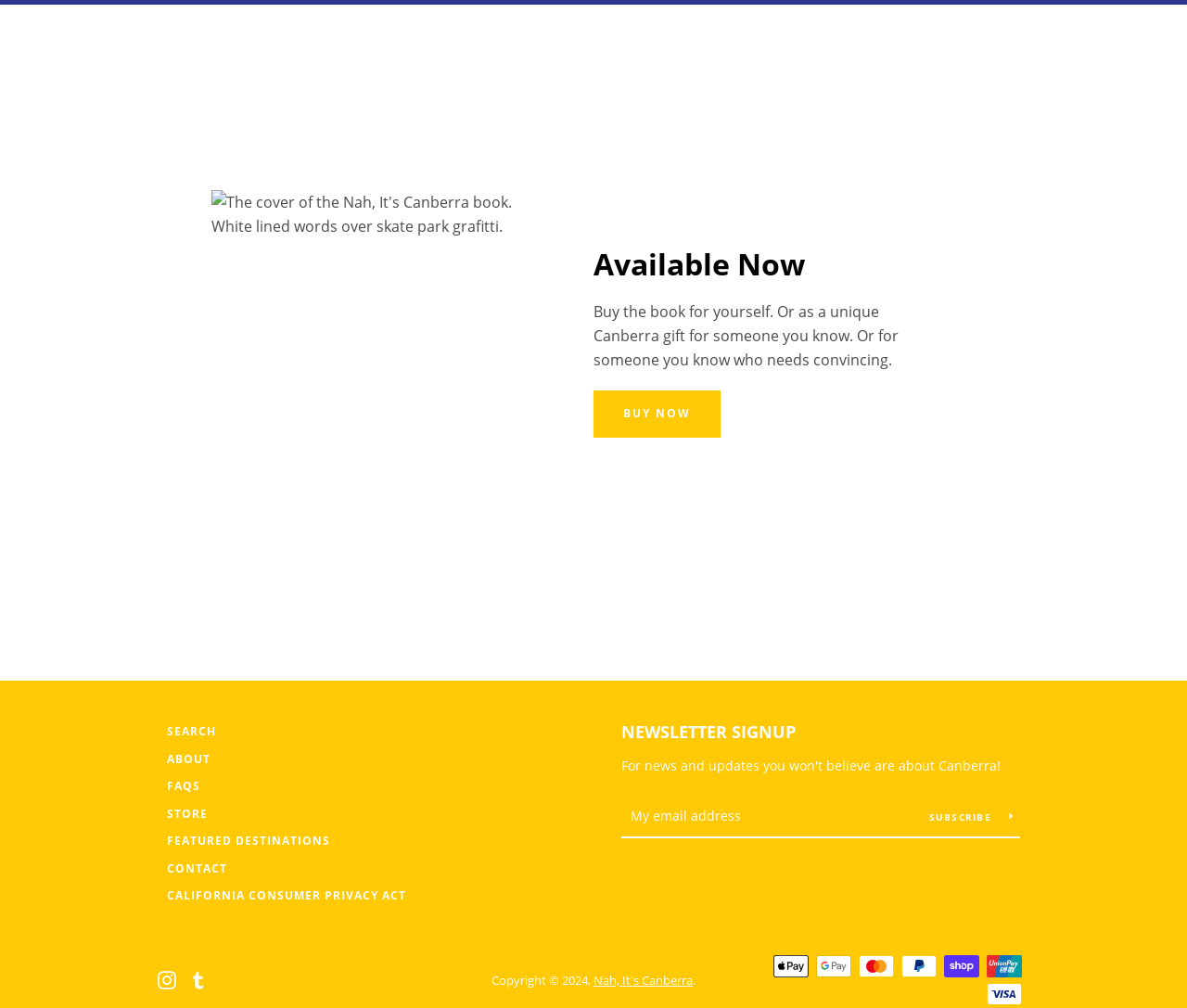Provide a single word or phrase answer to the question: 
What is the title of the book being promoted?

Nah, It's Canberra